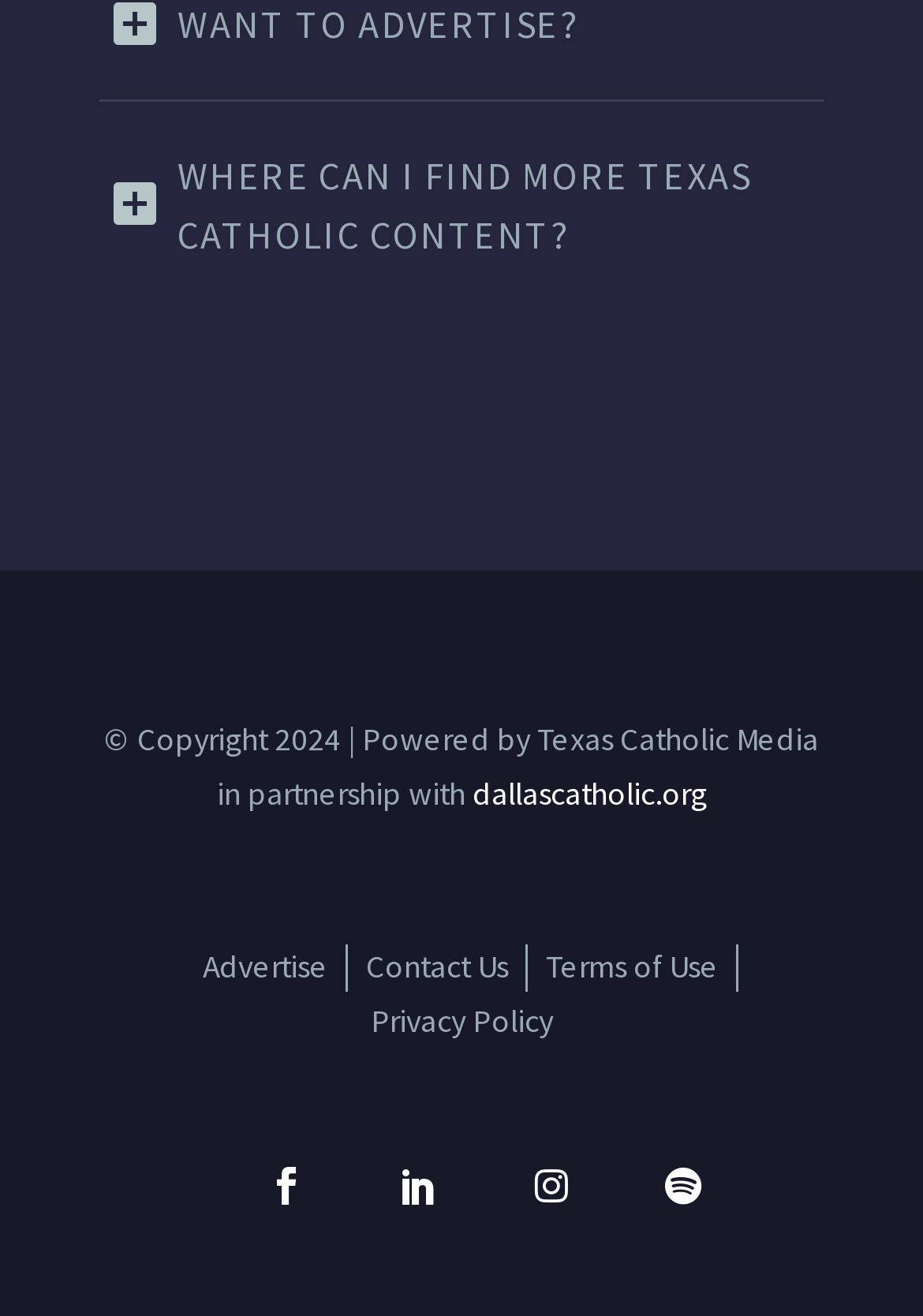Highlight the bounding box of the UI element that corresponds to this description: "Advertise".

[0.219, 0.715, 0.355, 0.756]